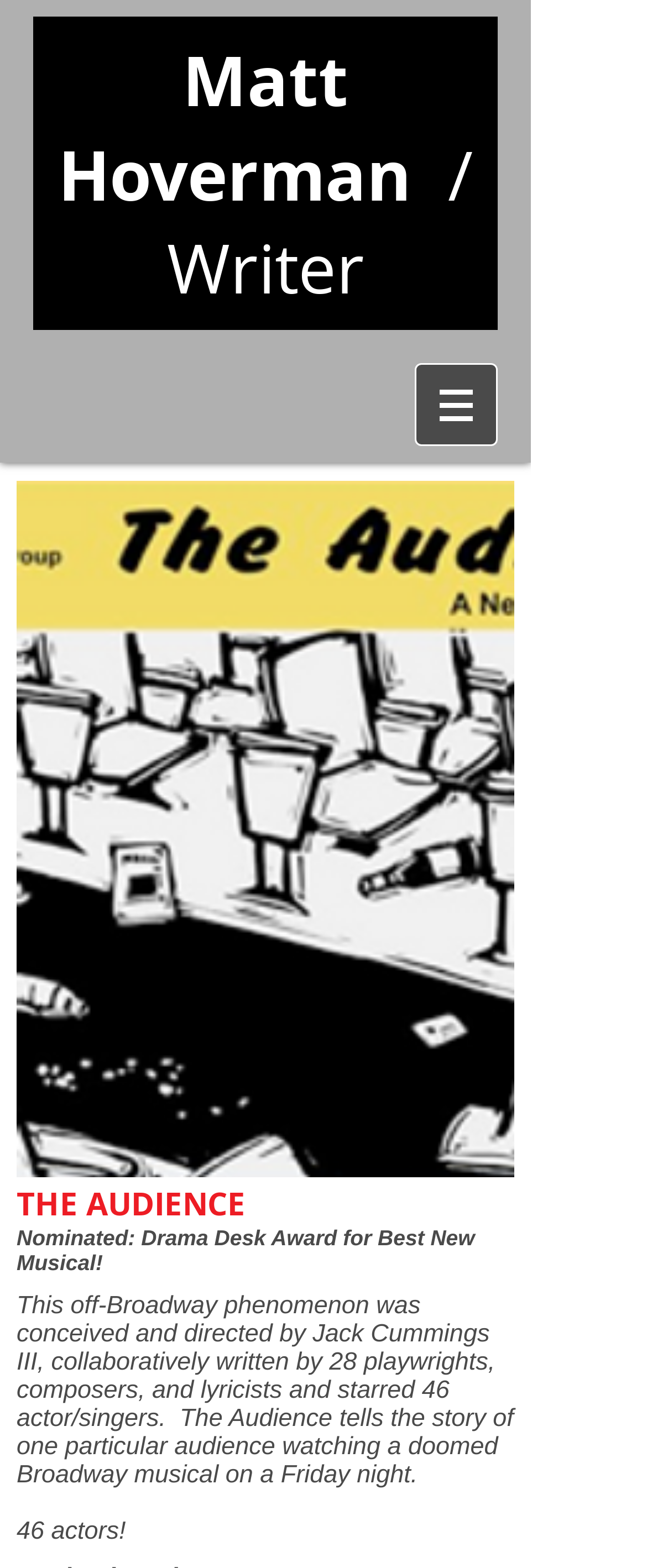Explain the webpage in detail, including its primary components.

The webpage is about Matt Hoverman, a writer, and features a heading with his name at the top left corner of the page. Below the heading, there is a navigation menu labeled "Site" at the top right corner, which contains a button with a popup menu and an image. 

On the left side of the page, there is a large image that takes up most of the vertical space, with a caption "shapeimage_3.png". 

To the right of the image, there are several blocks of text. The first block is a title, "THE AUDIENCE", followed by a subtitle, "Nominated: Drama Desk Award for Best New Musical!". Below these titles, there is a paragraph describing a musical, "The Audience", which tells the story of an audience watching a doomed Broadway musical on a Friday night. The paragraph also mentions that the musical was conceived and directed by Jack Cummings III, collaboratively written by 28 playwrights, composers, and lyricists, and starred 46 actor/singers. 

At the very bottom of the page, there is a small text "46 actors!" which seems to be a highlight or emphasis on the number of actors involved in the musical.